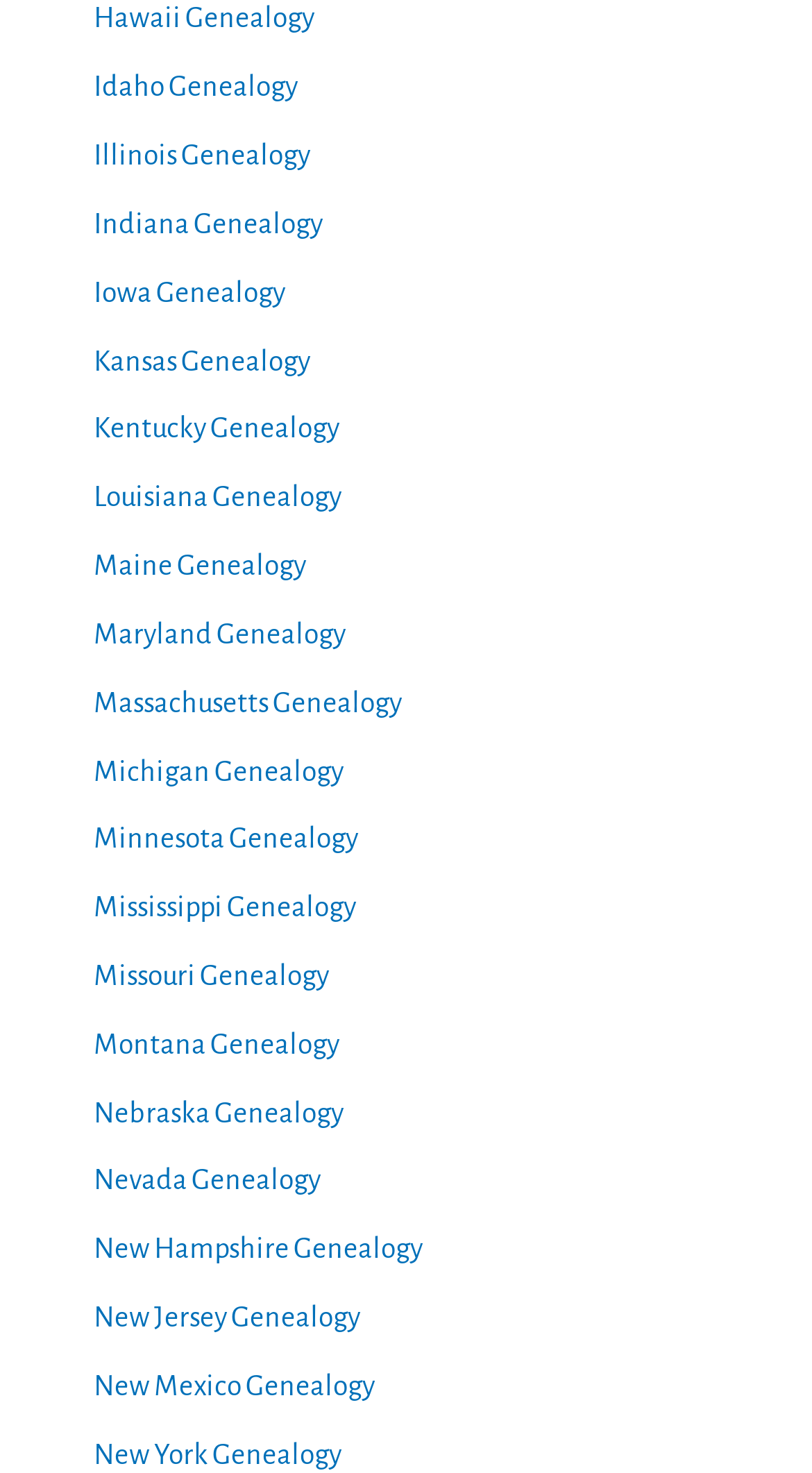Determine the bounding box of the UI element mentioned here: "New Mexico Genealogy". The coordinates must be in the format [left, top, right, bottom] with values ranging from 0 to 1.

[0.115, 0.93, 0.462, 0.951]